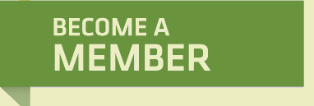Using the details from the image, please elaborate on the following question: Why is the membership emphasized?

The caption suggests that the emphasis on membership, indicated by the bold, white lettering, likely hints at exclusive benefits or involvement in activities tied to the organization, making membership a desirable and important aspect.